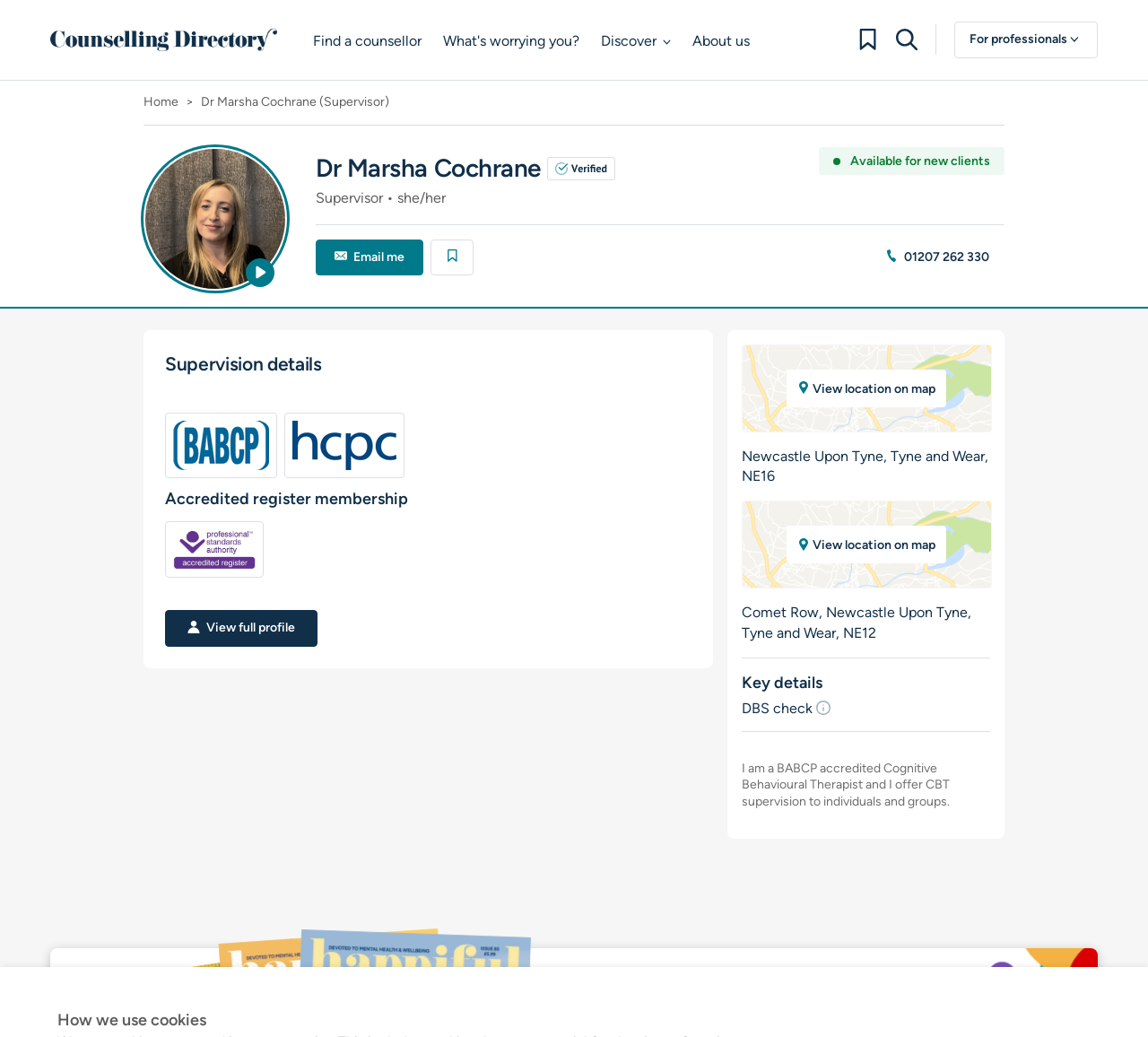Can you look at the image and give a comprehensive answer to the question:
What is the location of Dr Marsha Cochrane's practice?

The location of Dr Marsha Cochrane's practice is indicated by the text 'Newcastle Upon Tyne, Tyne and Wear, NE16' and 'Comet Row, Newcastle Upon Tyne, Tyne and Wear, NE12'.